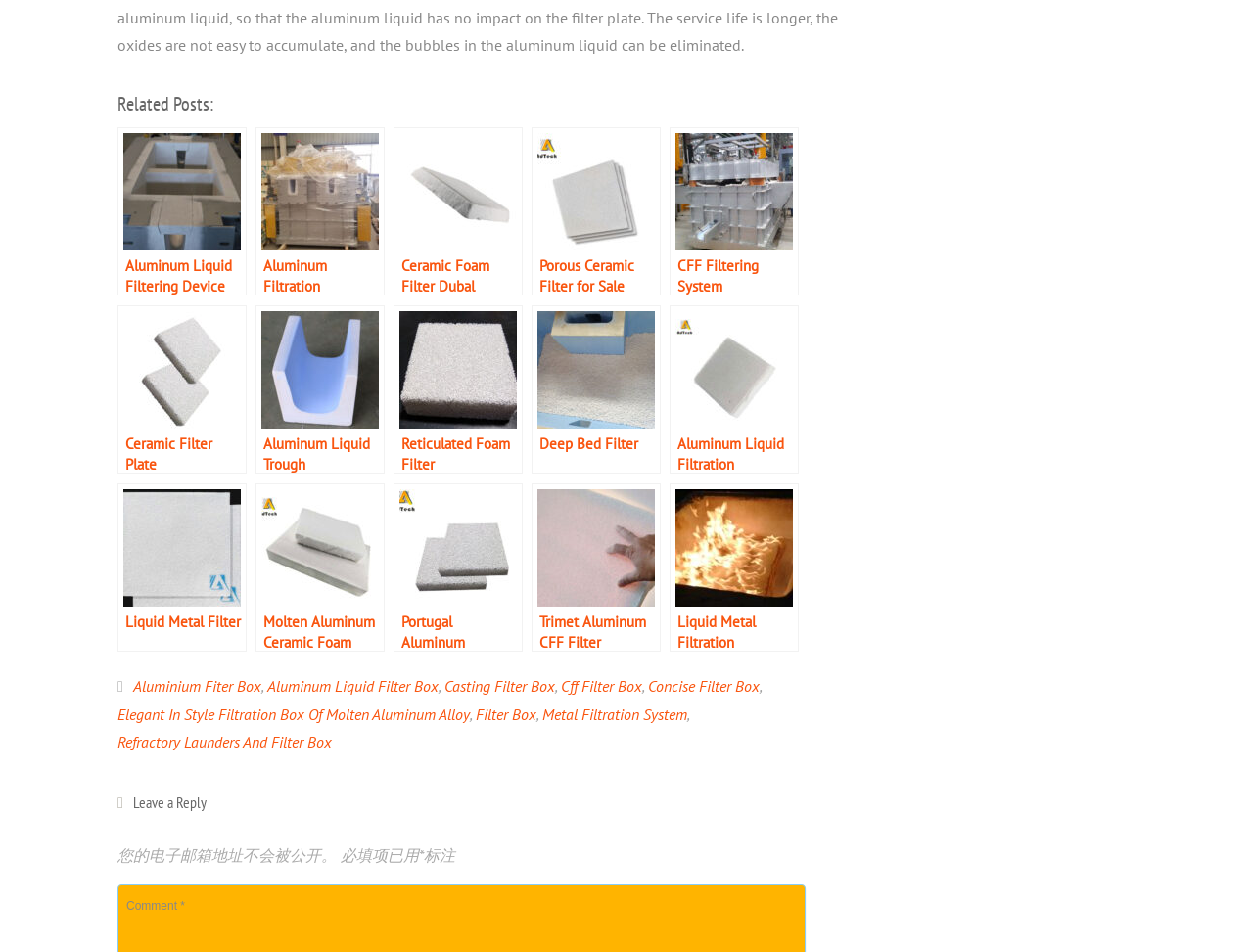Determine the bounding box for the described HTML element: "Porous Ceramic Filter for Sale". Ensure the coordinates are four float numbers between 0 and 1 in the format [left, top, right, bottom].

[0.424, 0.134, 0.527, 0.31]